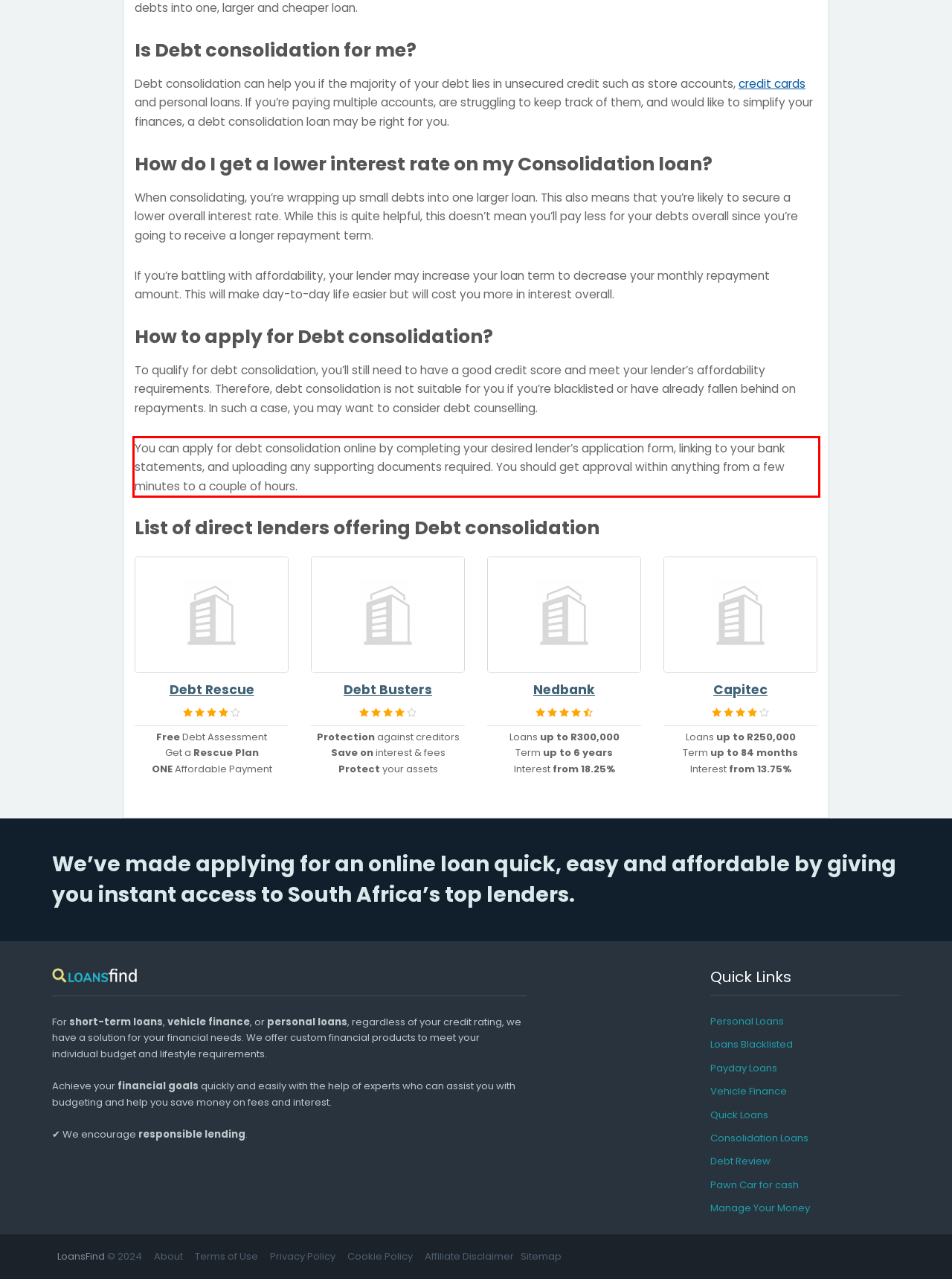Please perform OCR on the text content within the red bounding box that is highlighted in the provided webpage screenshot.

You can apply for debt consolidation online by completing your desired lender’s application form, linking to your bank statements, and uploading any supporting documents required. You should get approval within anything from a few minutes to a couple of hours.